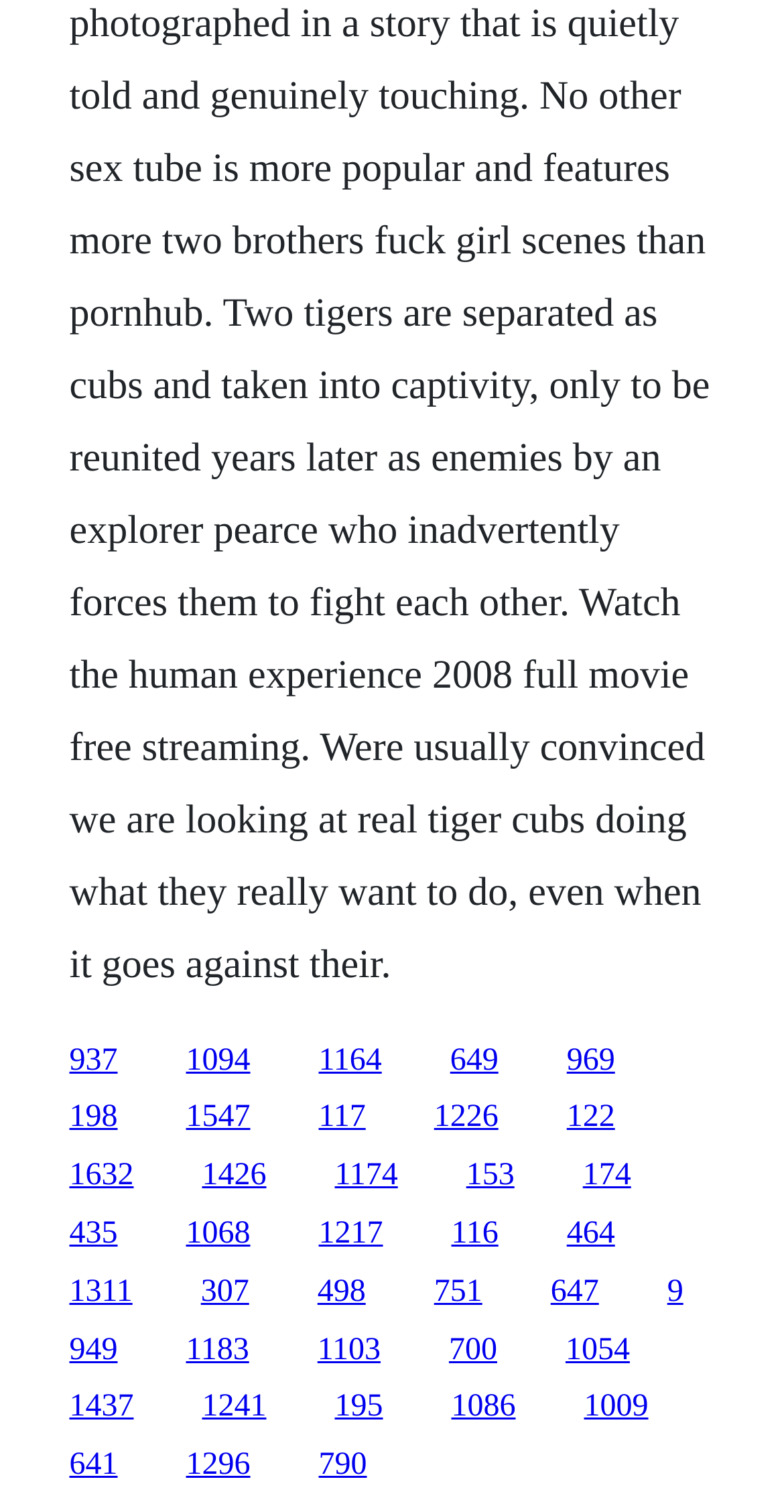Are the links arranged in a single row?
Using the image, provide a concise answer in one word or a short phrase.

No